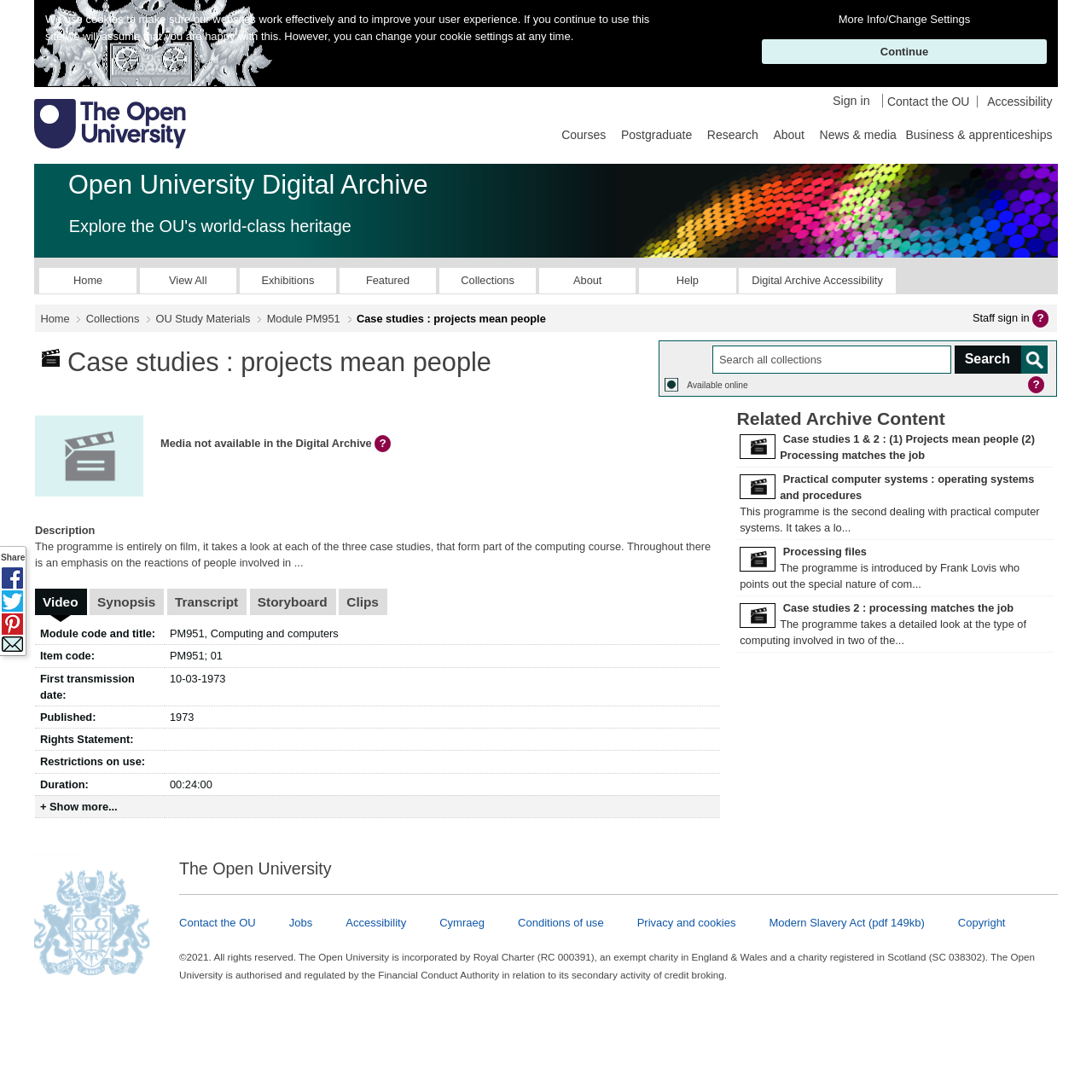Generate the main heading text from the webpage.

Case studies : projects mean people